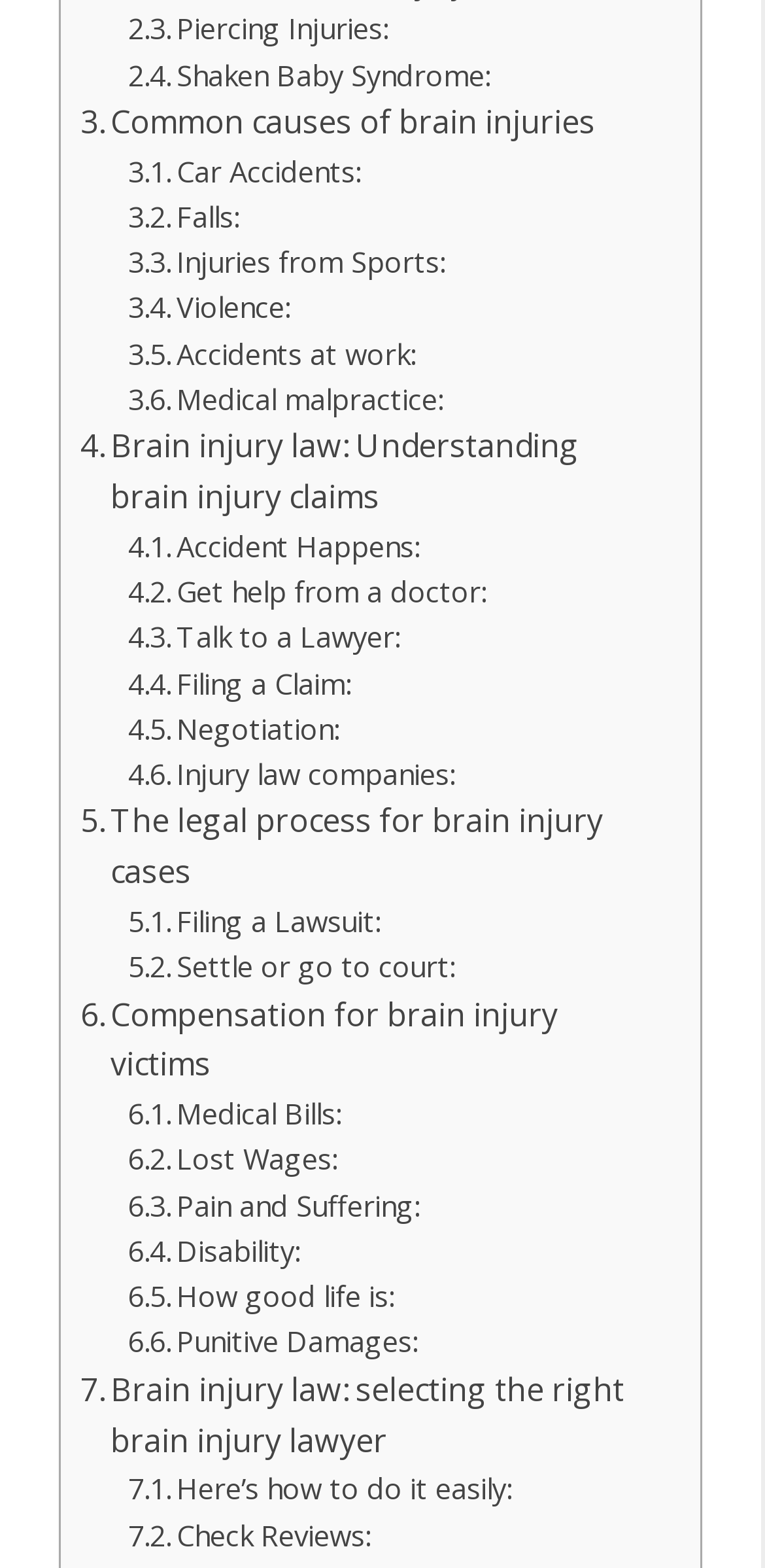How do I select the right brain injury lawyer?
Look at the image and respond with a single word or a short phrase.

Check reviews and more